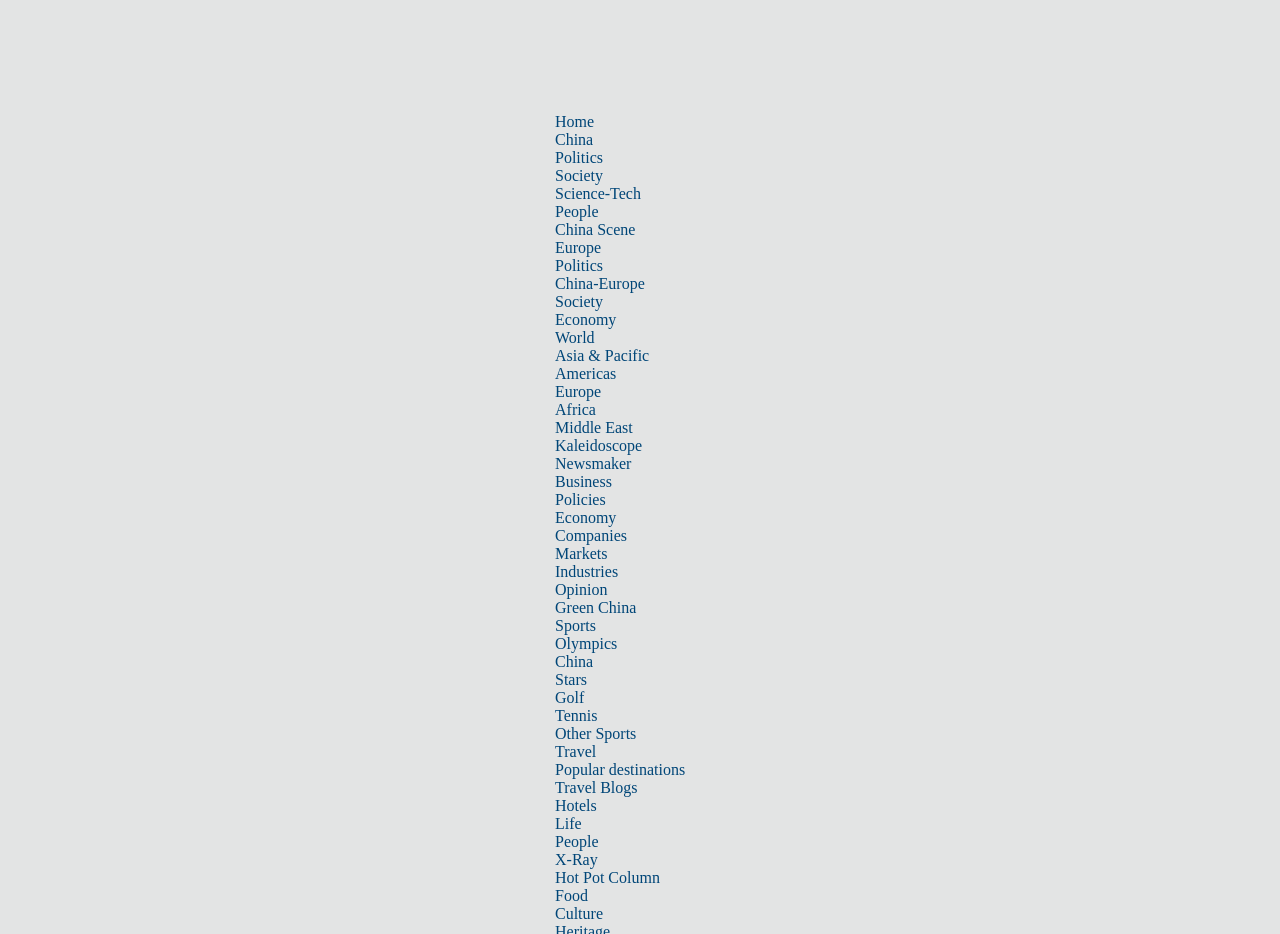Give the bounding box coordinates for the element described by: "Asia & Pacific".

[0.434, 0.372, 0.507, 0.39]